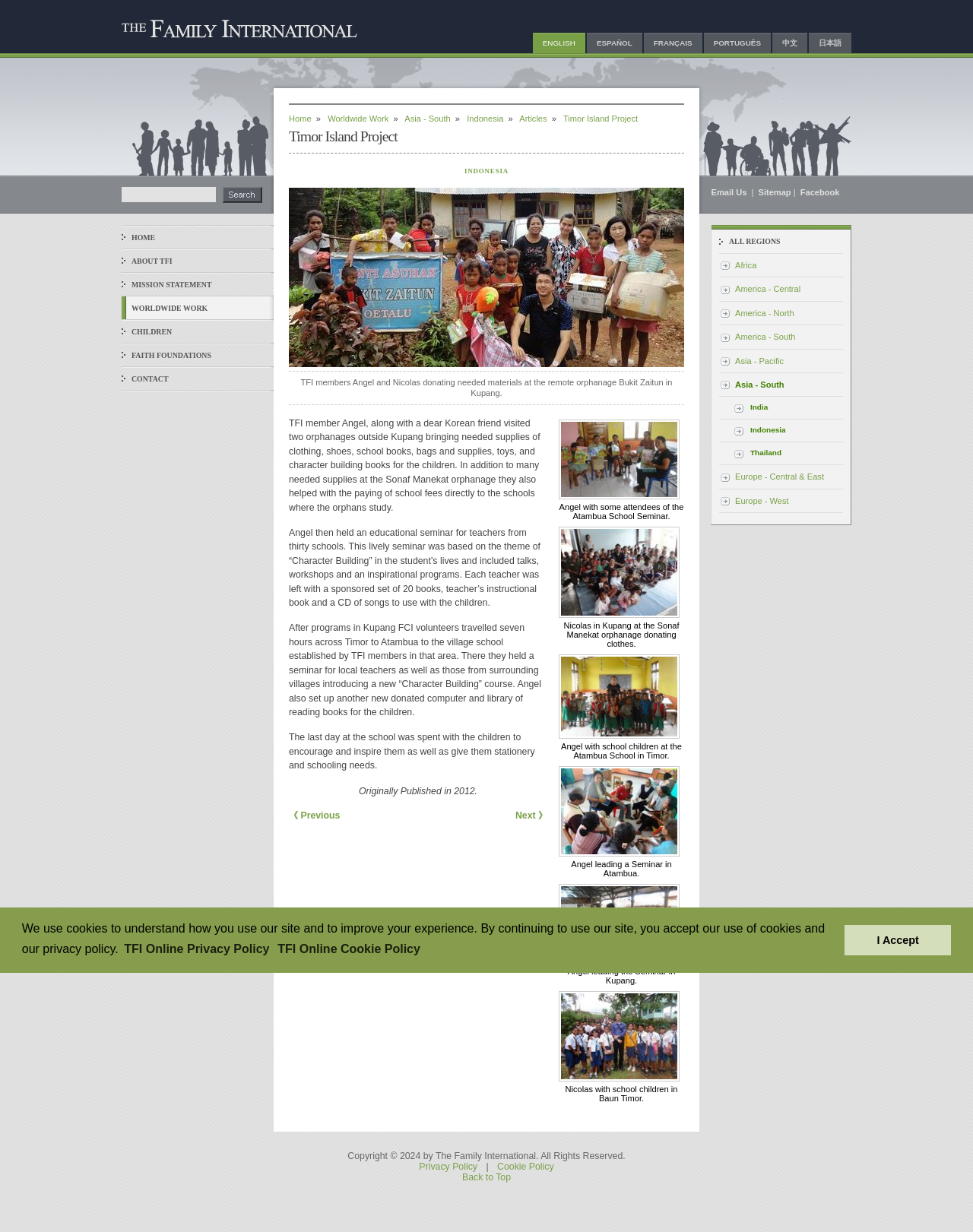Please answer the following question using a single word or phrase: 
What is the theme of the seminar held by Angel?

Character Building